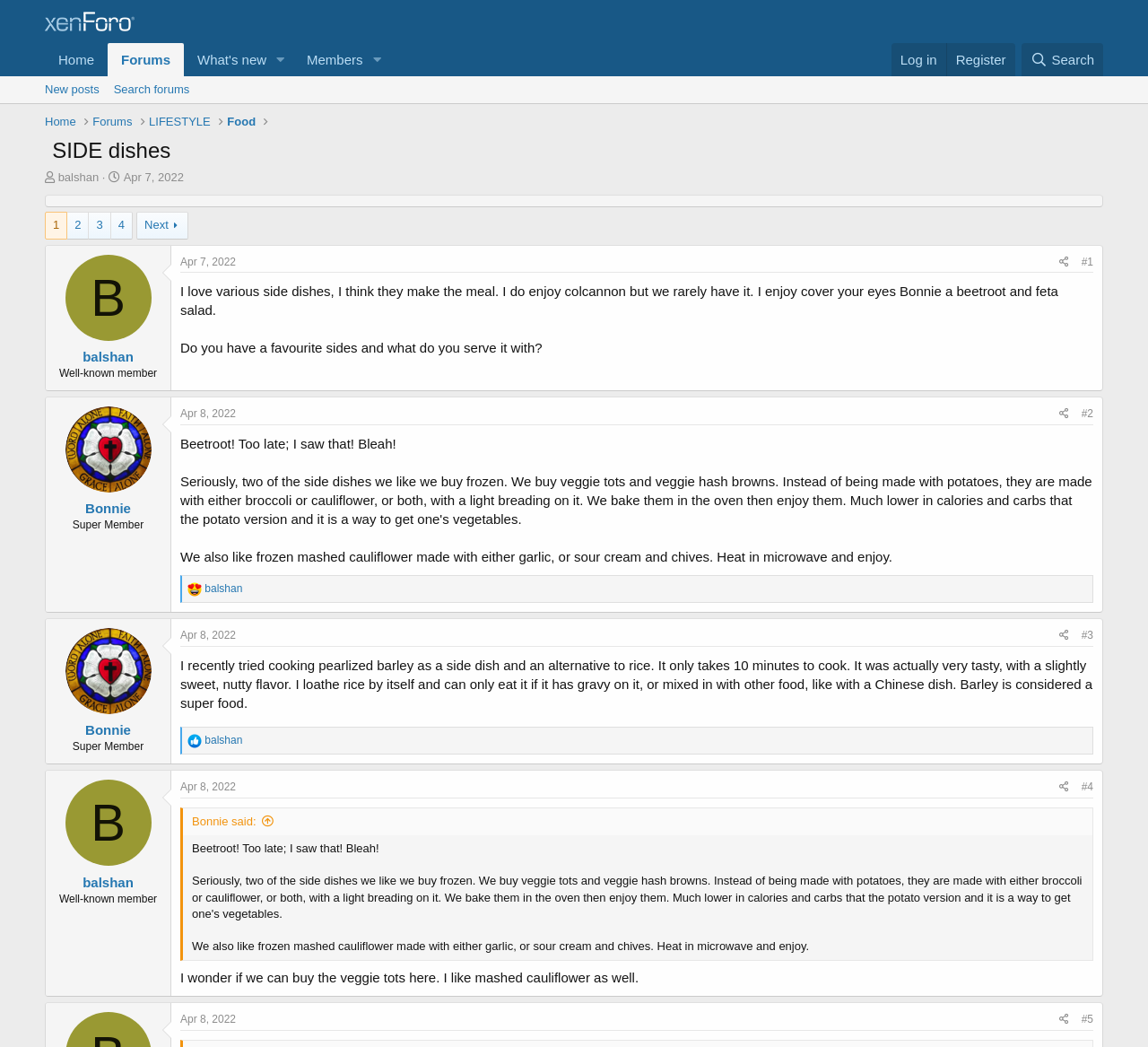Could you highlight the region that needs to be clicked to execute the instruction: "Click on the 'Search' link"?

[0.89, 0.041, 0.961, 0.073]